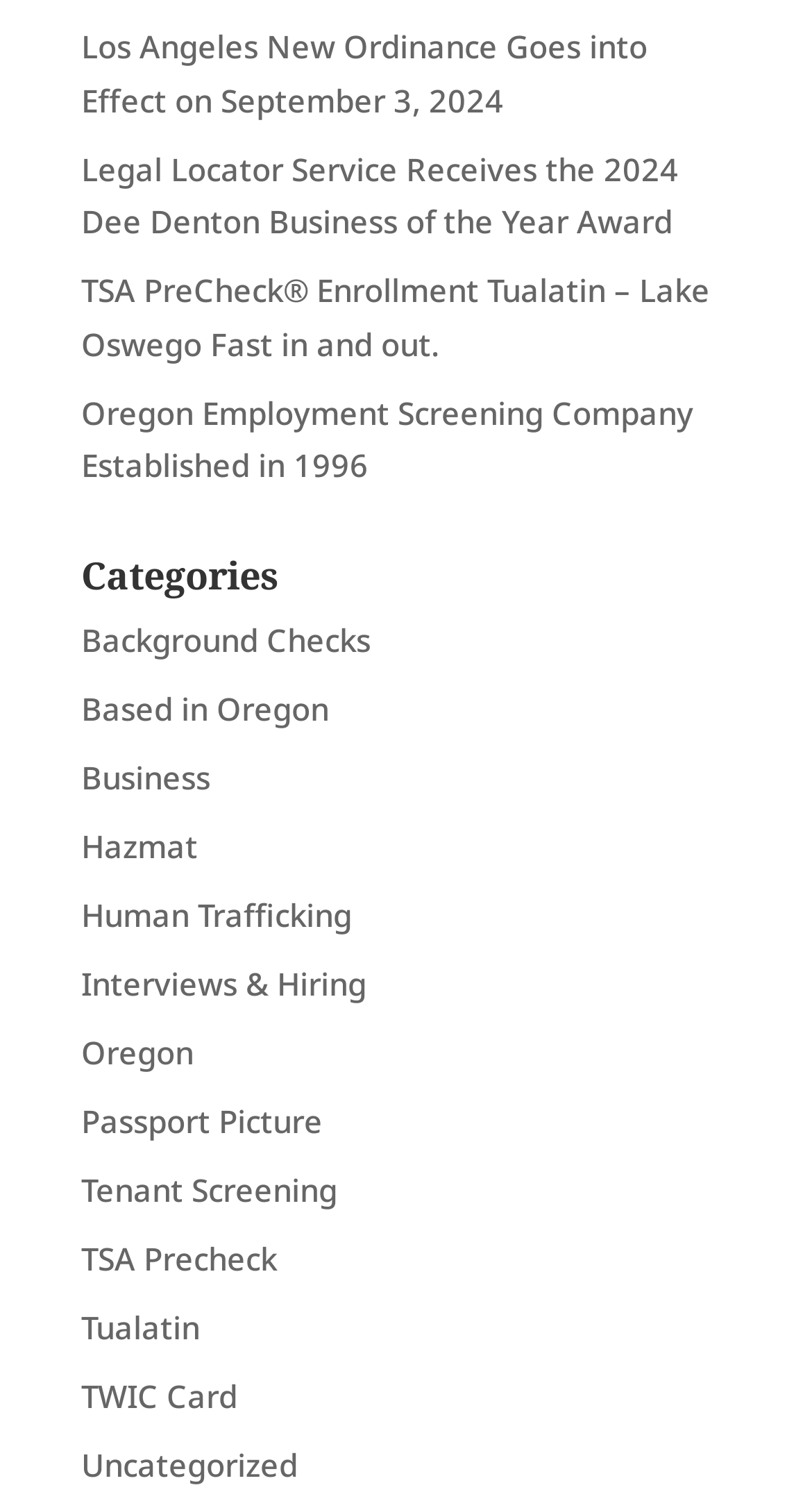Please provide a one-word or short phrase answer to the question:
What is the third news article about?

TSA PreCheck Enrollment